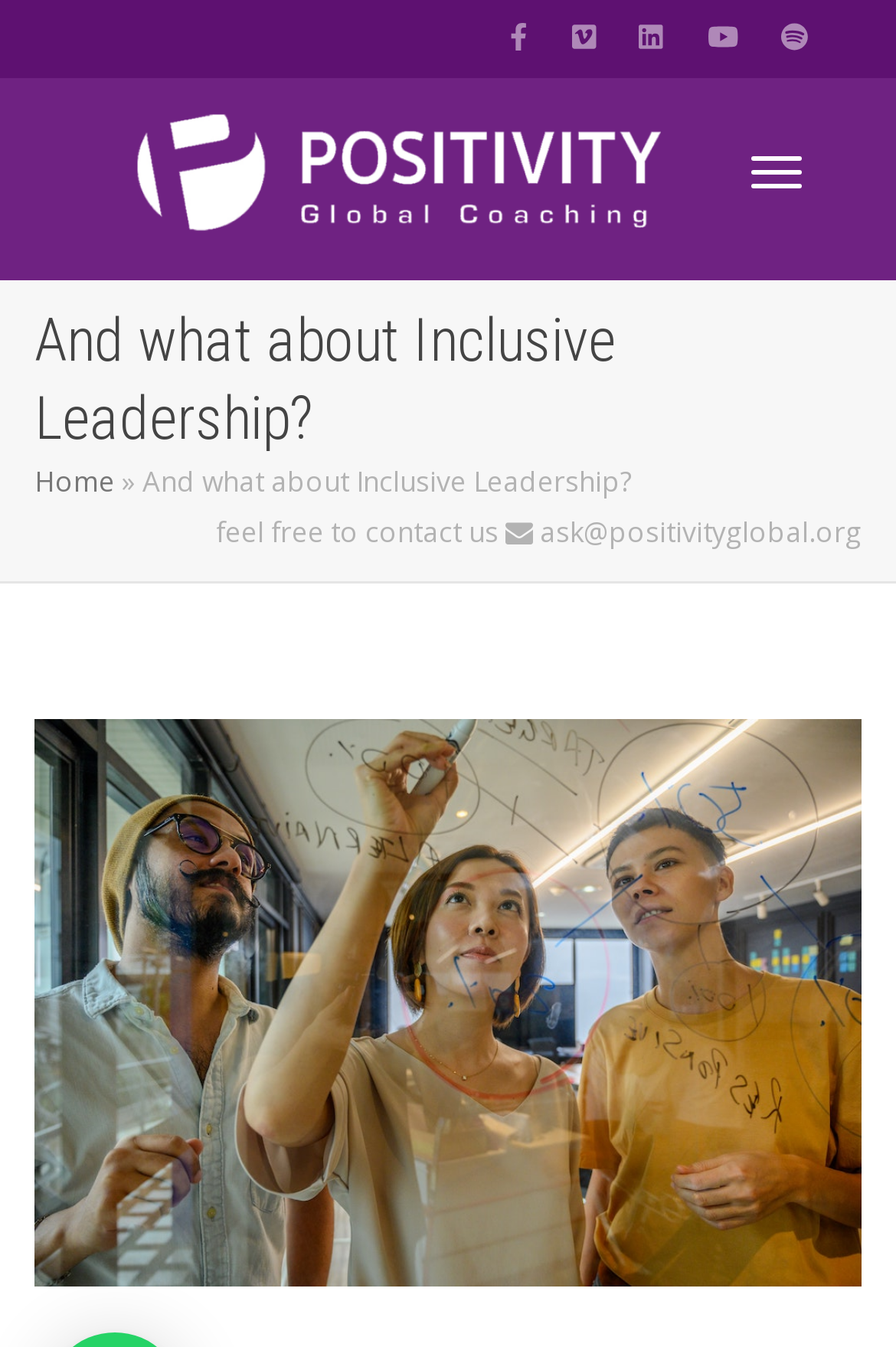Please find the bounding box coordinates (top-left x, top-left y, bottom-right x, bottom-right y) in the screenshot for the UI element described as follows: Toggle navigation

[0.81, 0.099, 0.923, 0.157]